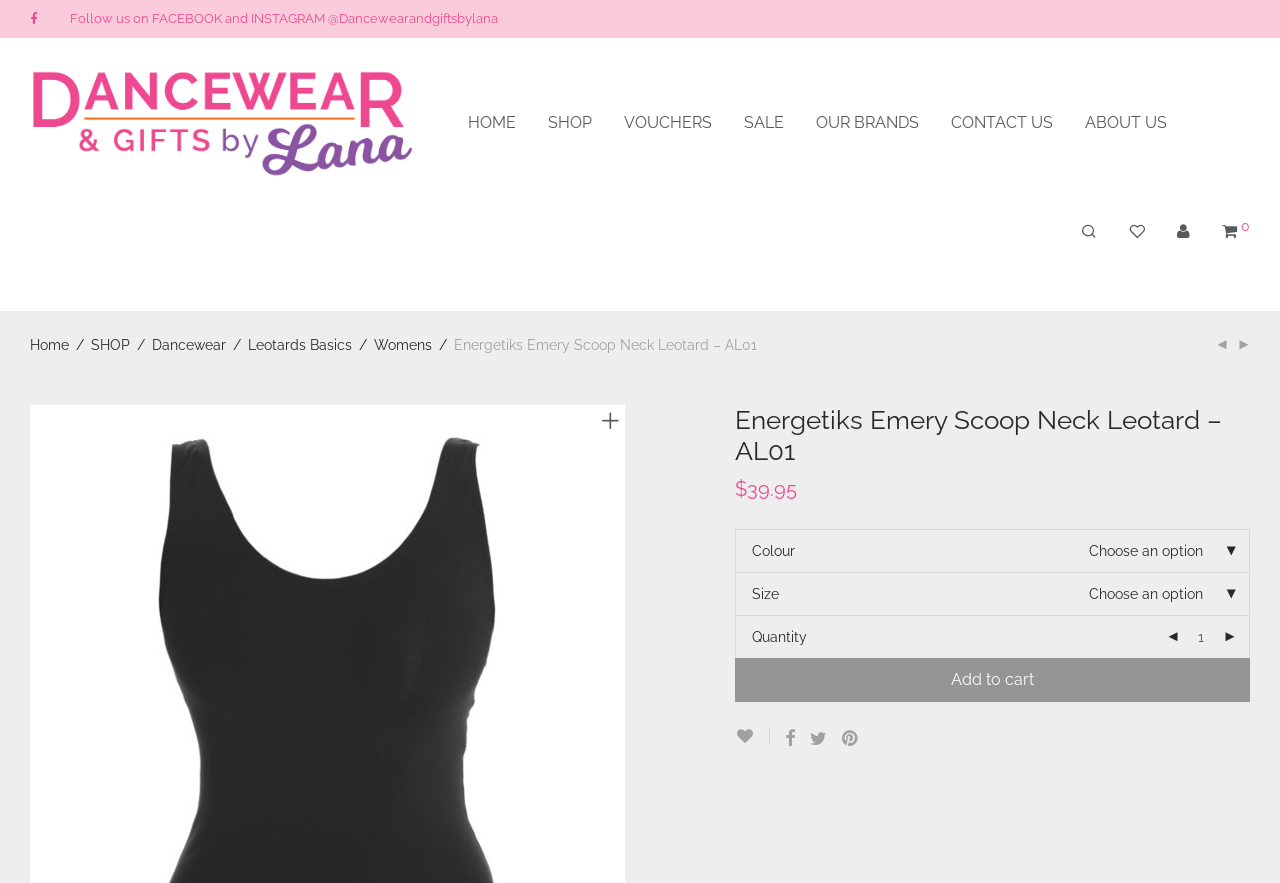Kindly determine the bounding box coordinates of the area that needs to be clicked to fulfill this instruction: "Go to the home page".

[0.353, 0.113, 0.415, 0.167]